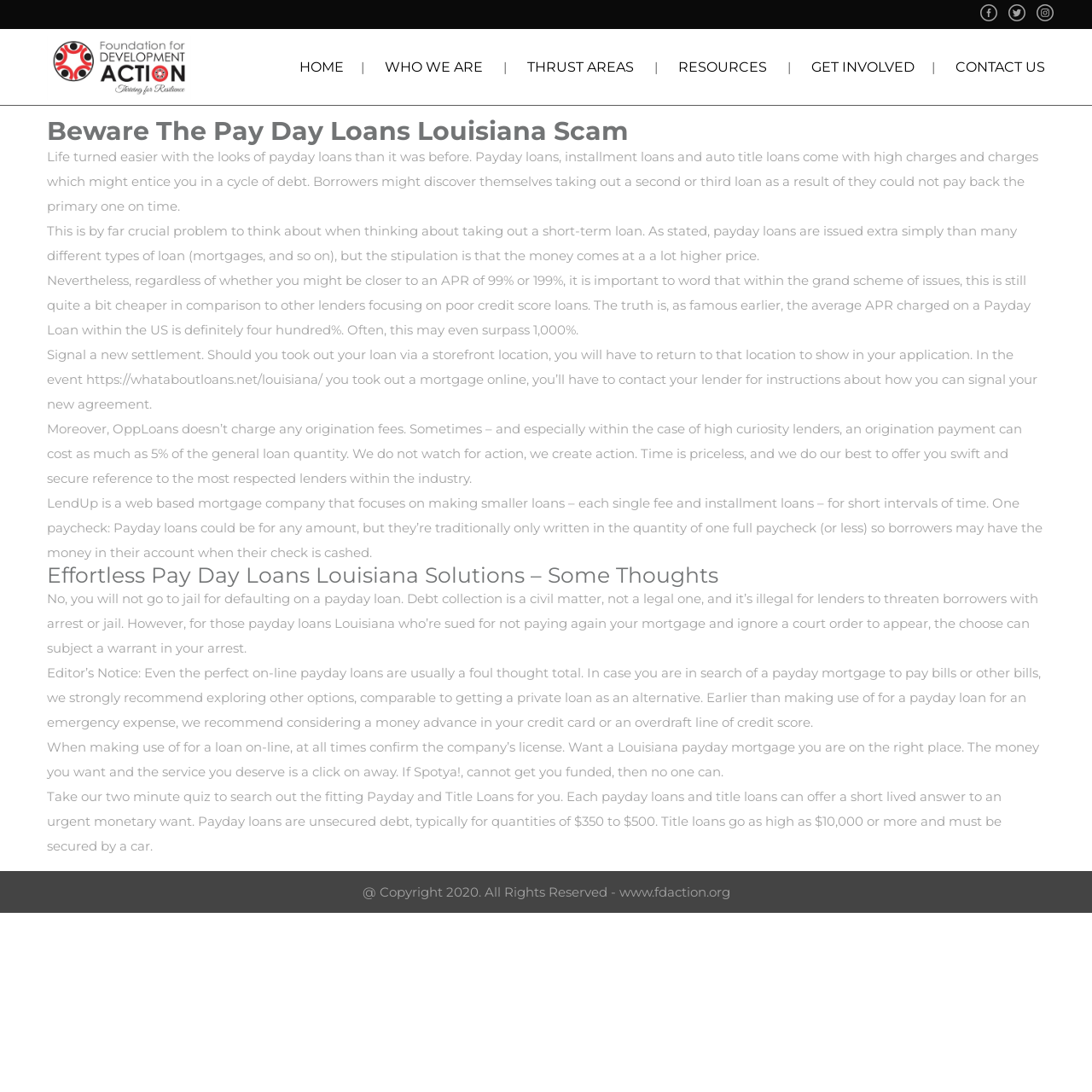Respond to the following question using a concise word or phrase: 
Can you go to jail for defaulting on a payday loan?

No